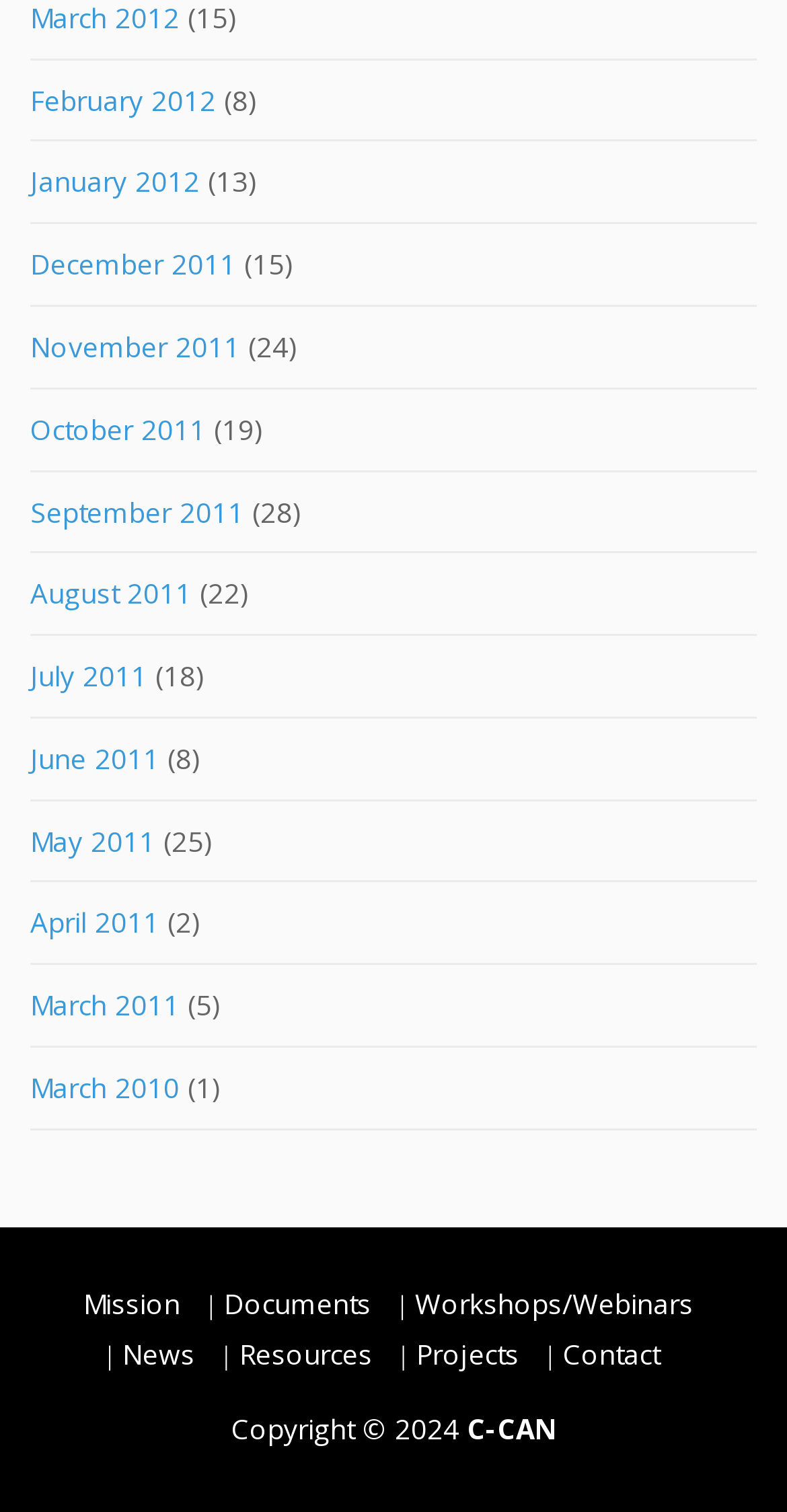Find the bounding box coordinates of the area that needs to be clicked in order to achieve the following instruction: "Explore Projects". The coordinates should be specified as four float numbers between 0 and 1, i.e., [left, top, right, bottom].

[0.529, 0.882, 0.66, 0.907]